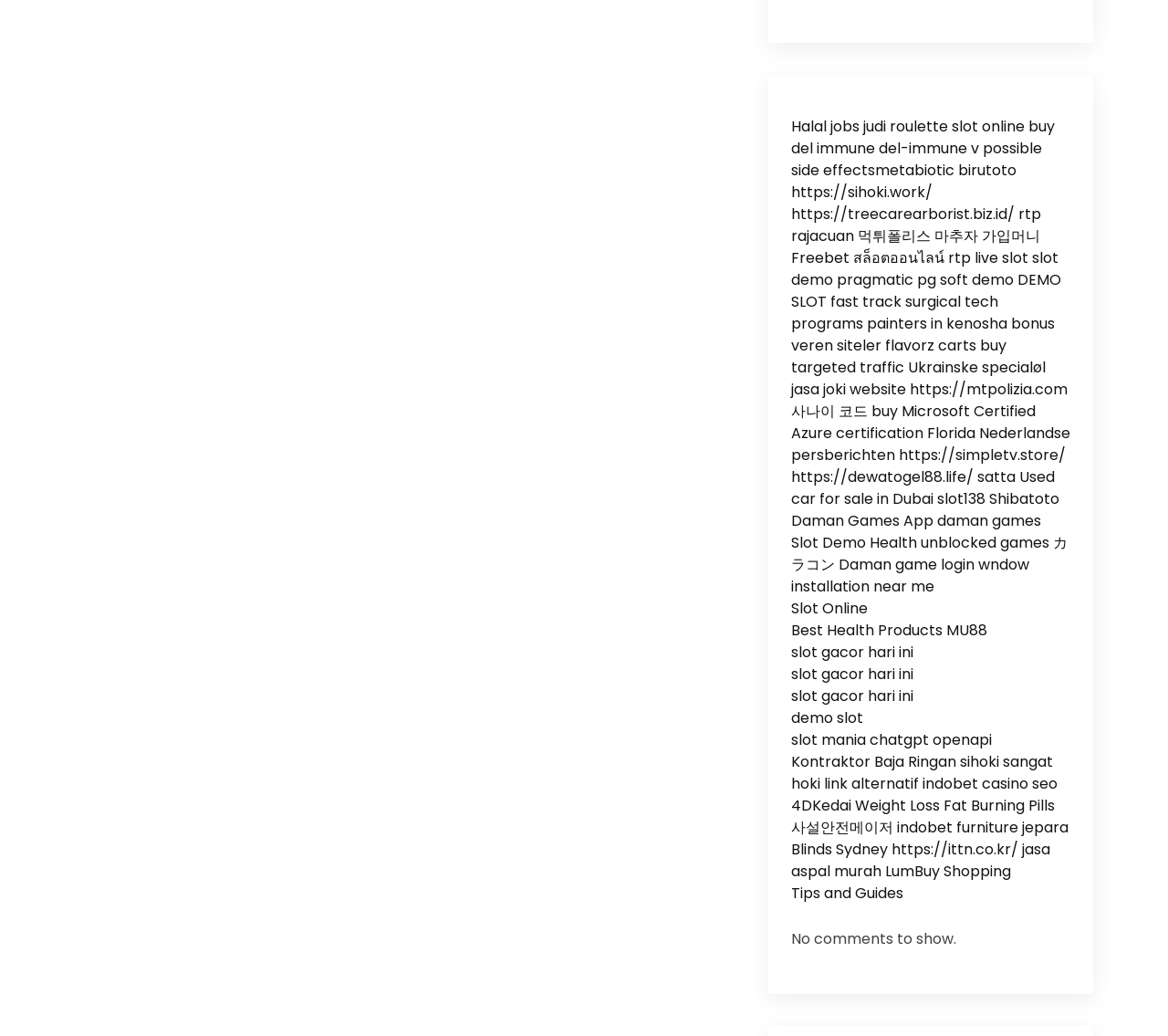Are there any non-link elements on the webpage?
Respond with a short answer, either a single word or a phrase, based on the image.

Yes, a static text